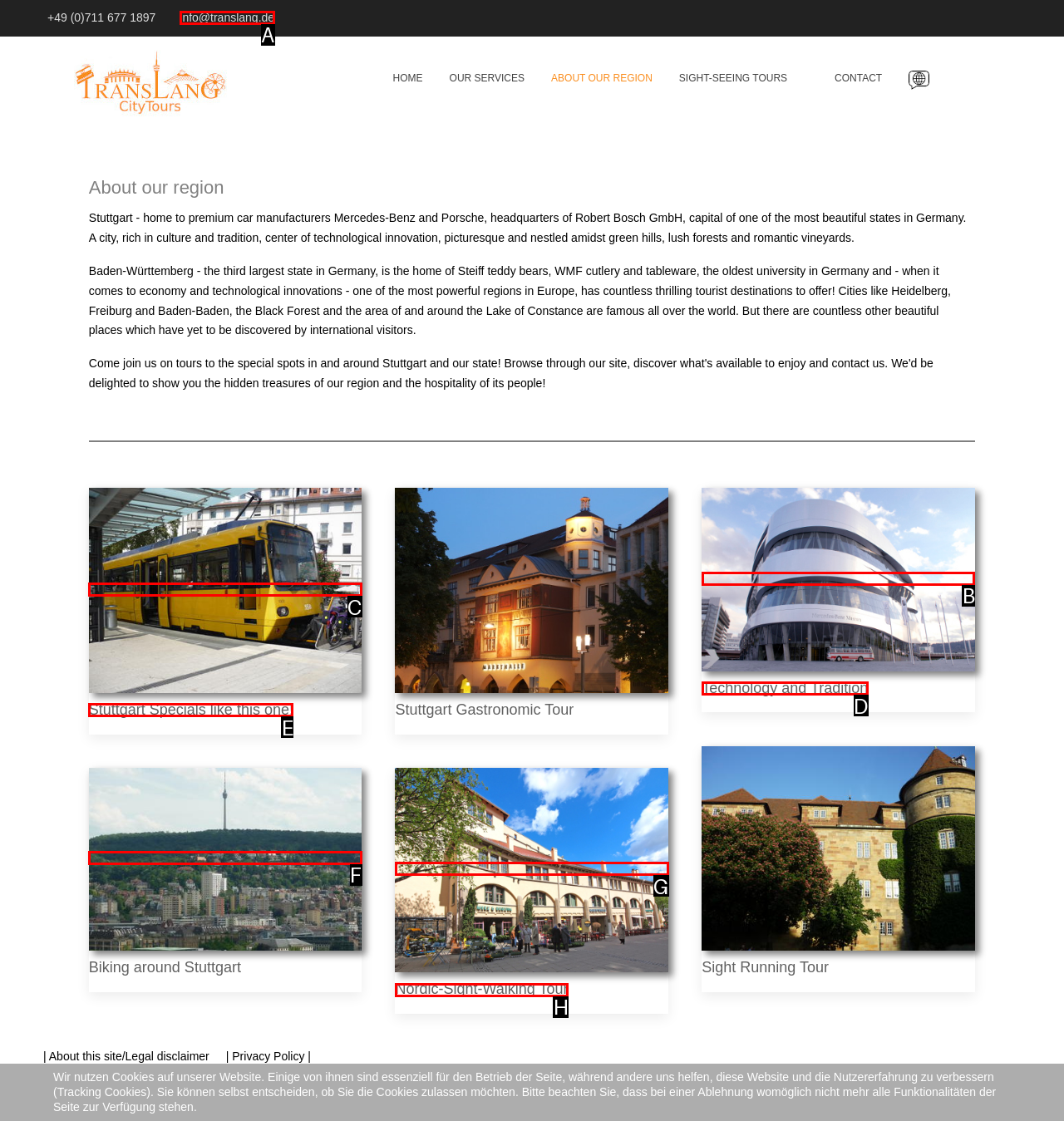Indicate which UI element needs to be clicked to fulfill the task: Explore 'Stuttgart Specials like this one!' 
Answer with the letter of the chosen option from the available choices directly.

C